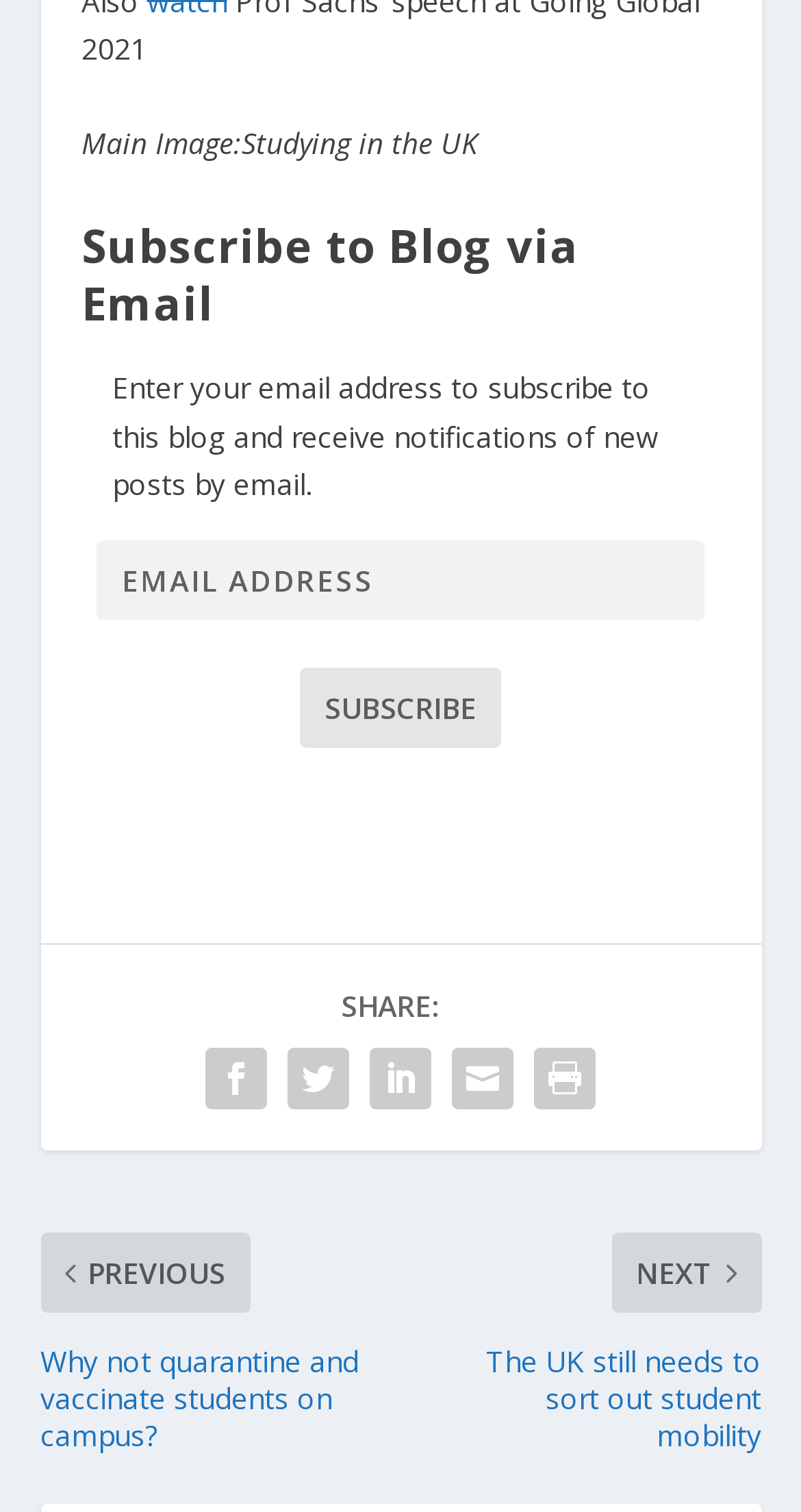Utilize the details in the image to give a detailed response to the question: What is the function of the 'SUBSCRIBE' button?

The 'SUBSCRIBE' button is located below the email address textbox, which suggests that it is used to subscribe to the blog via email.